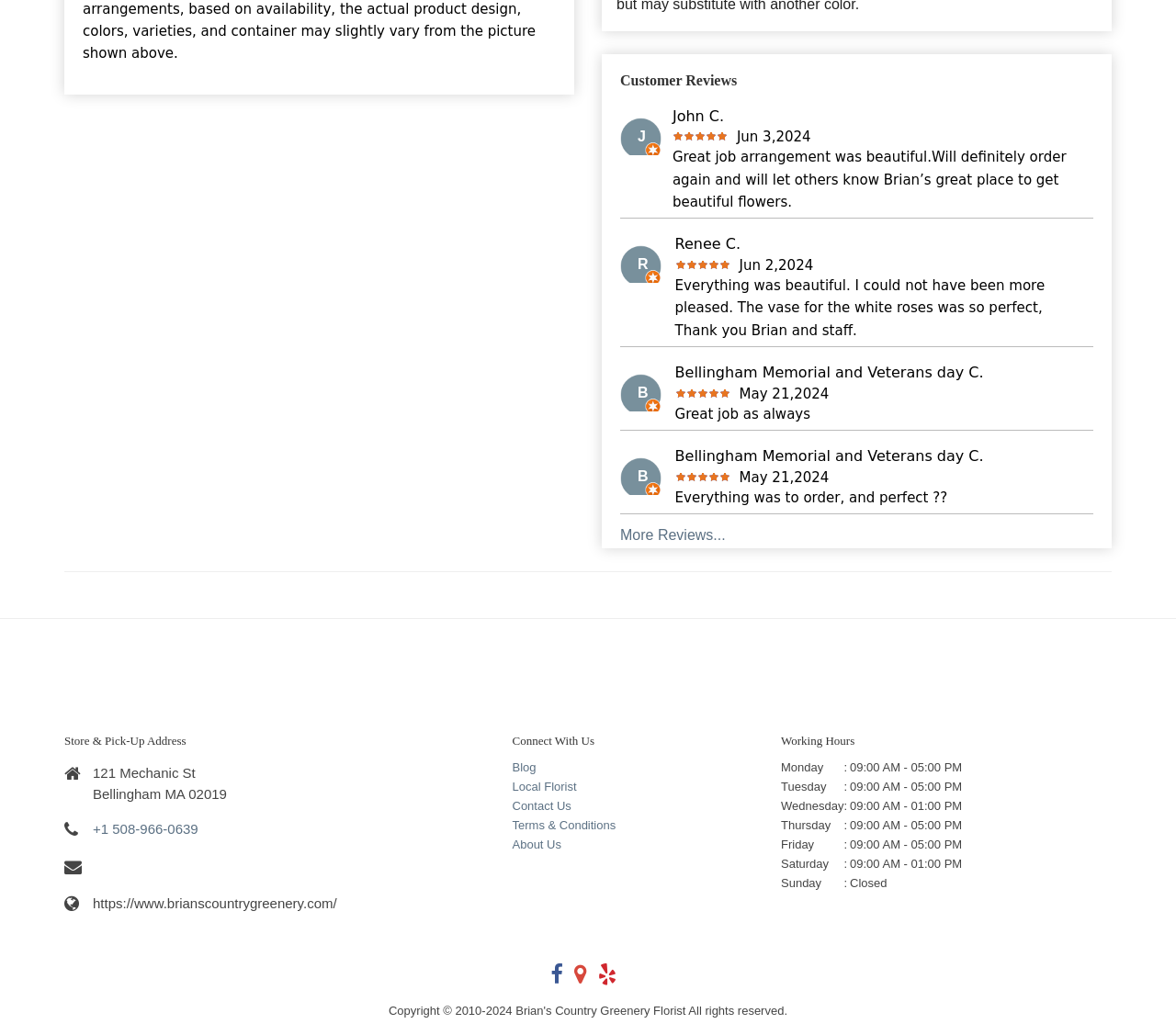What is the name of the store?
Provide a detailed and well-explained answer to the question.

The name of the store can be inferred from the address '121 Mechanic St Bellingham MA 02019' and the website URL 'https://www.brianscountrygreenery.com/' which suggests that the store is called Brian's Country Greenery.